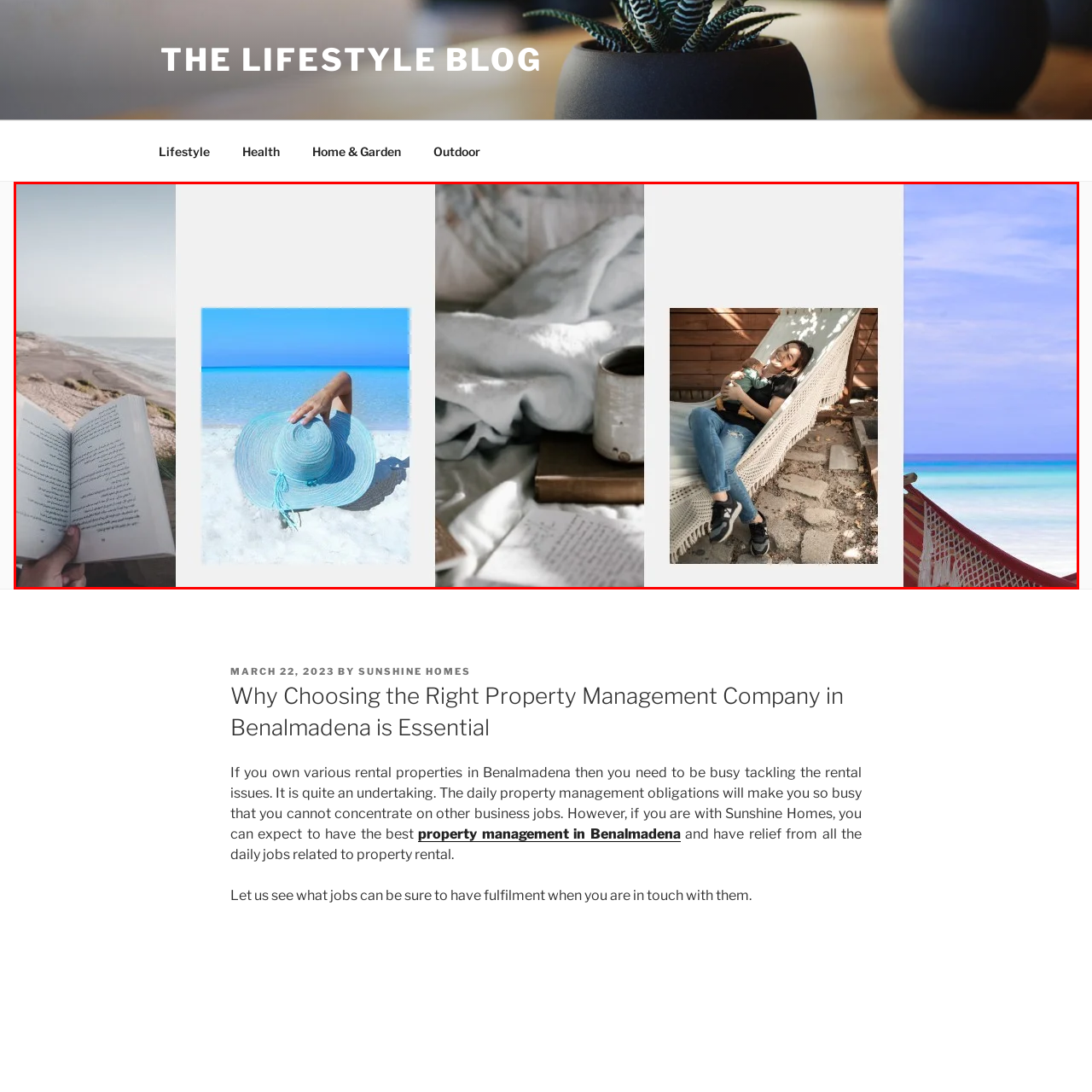Direct your attention to the red-outlined image and answer the question in a word or phrase: What is the color of the hat worn by the sunbathing person?

Light blue